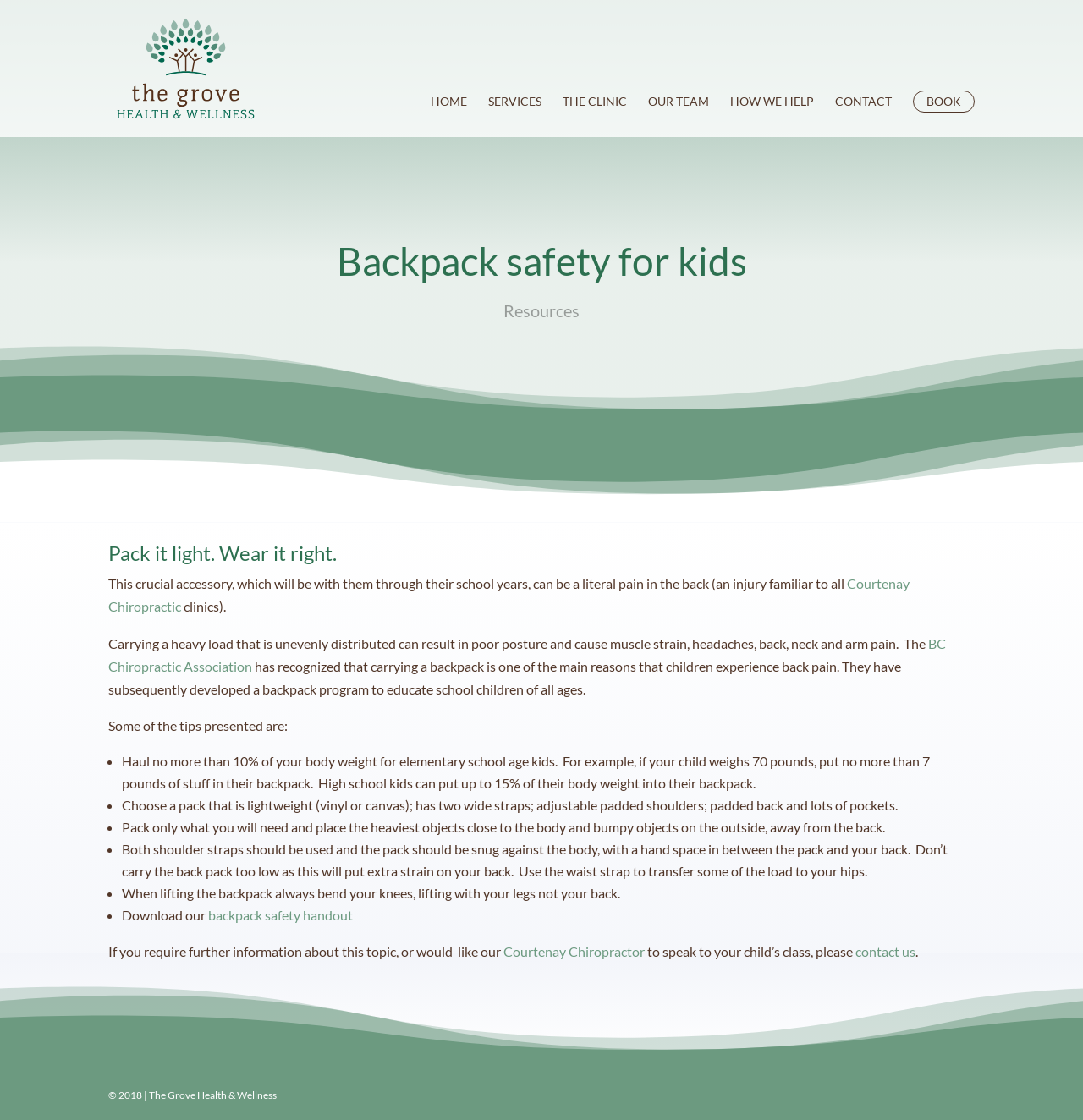Use a single word or phrase to answer the question: 
How many tips are presented for backpack safety?

5